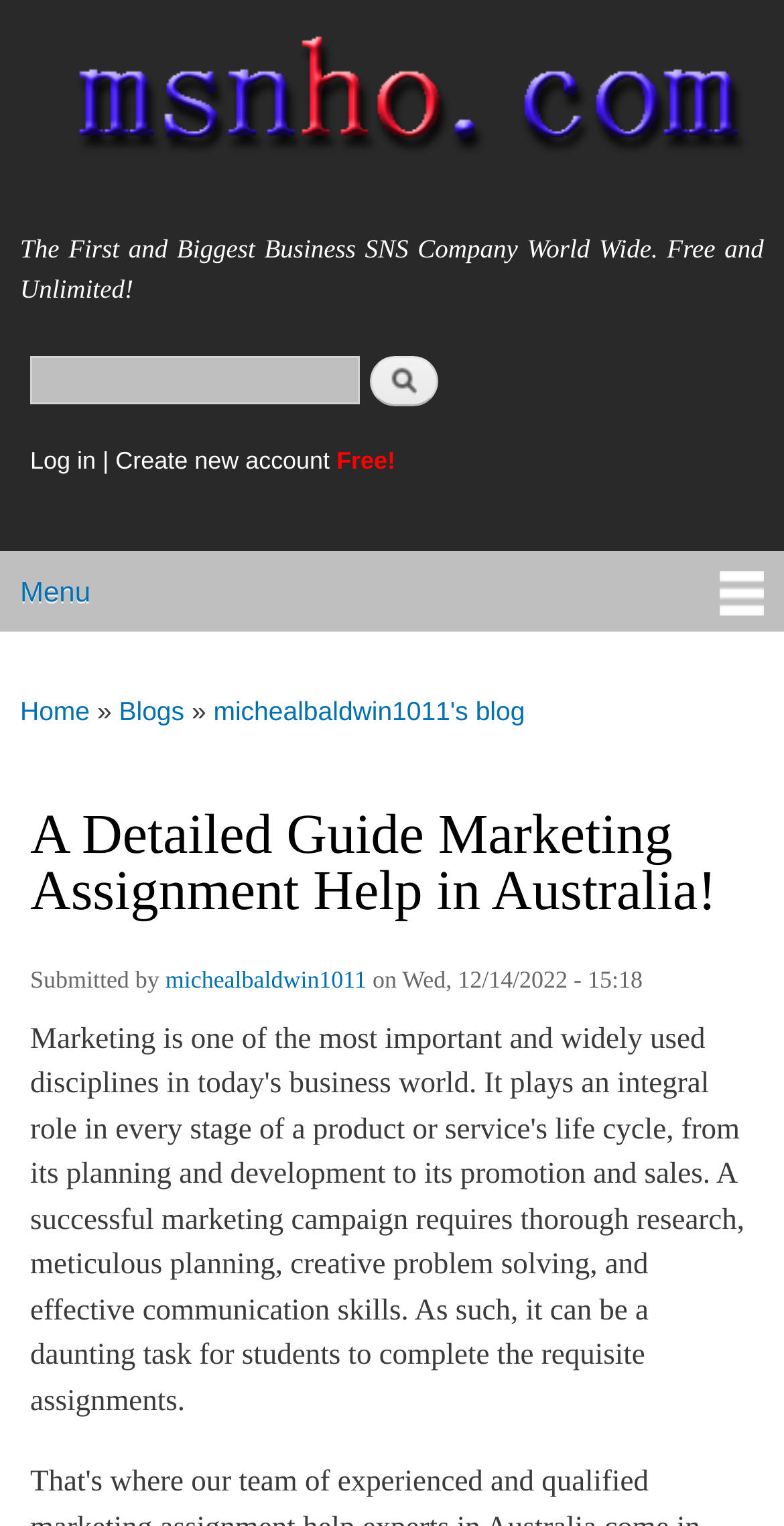Provide the bounding box coordinates for the UI element that is described as: "Skip to main content".

[0.312, 0.0, 0.473, 0.005]